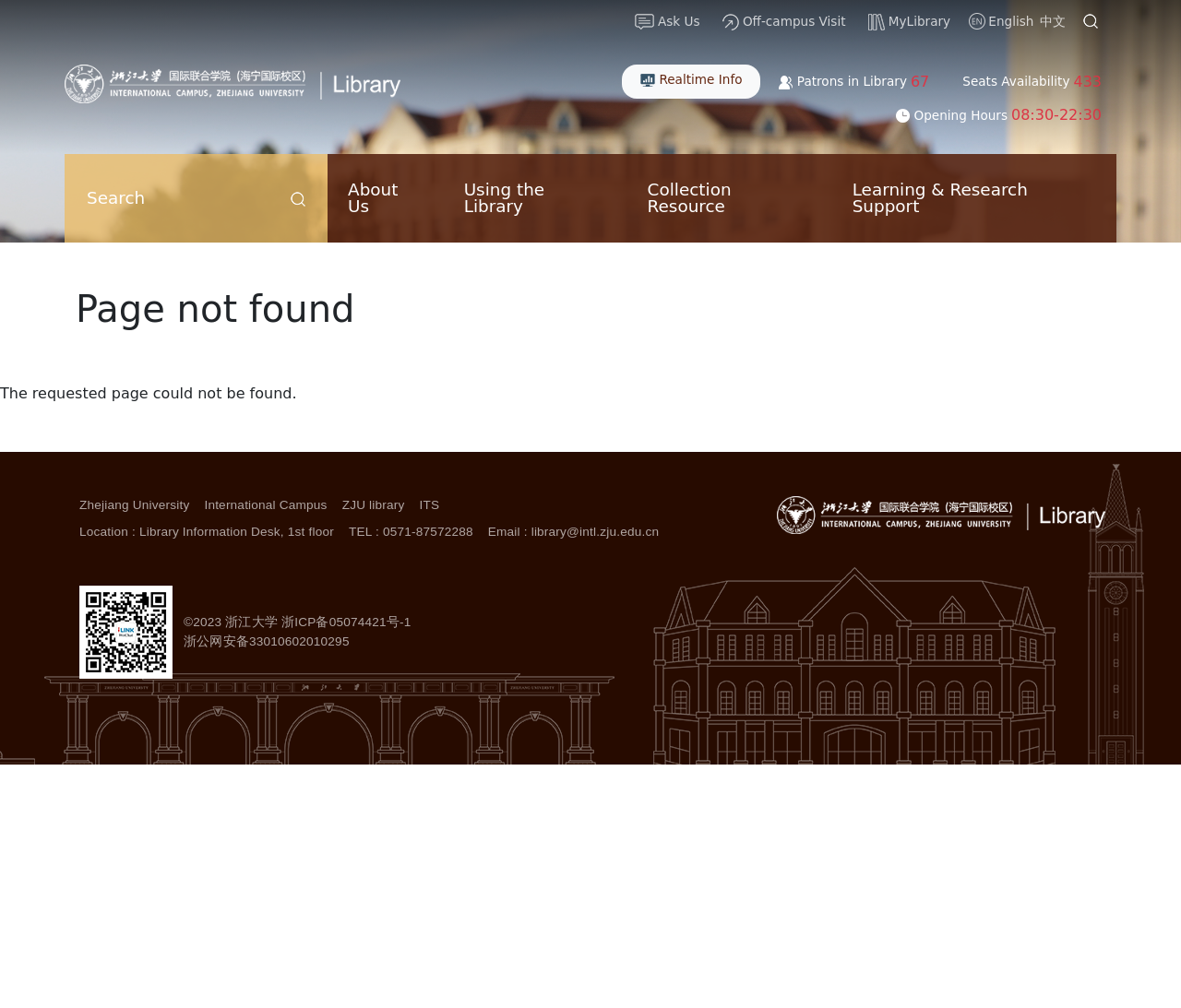Specify the bounding box coordinates of the area that needs to be clicked to achieve the following instruction: "visit Post Supreme".

None